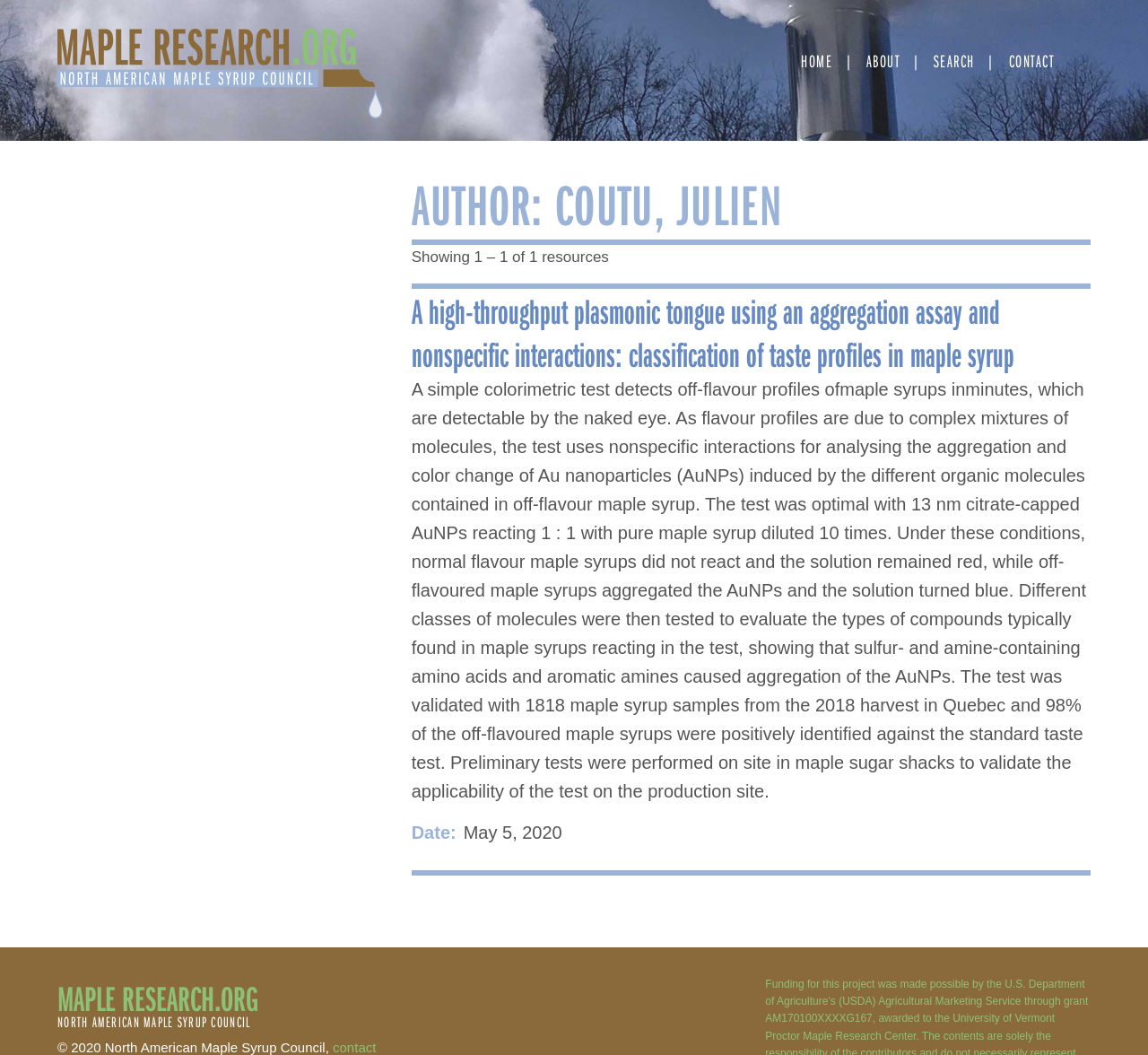Given the description Blog, predict the bounding box coordinates of the UI element. Ensure the coordinates are in the format (top-left x, top-left y, bottom-right x, bottom-right y) and all values are between 0 and 1.

None